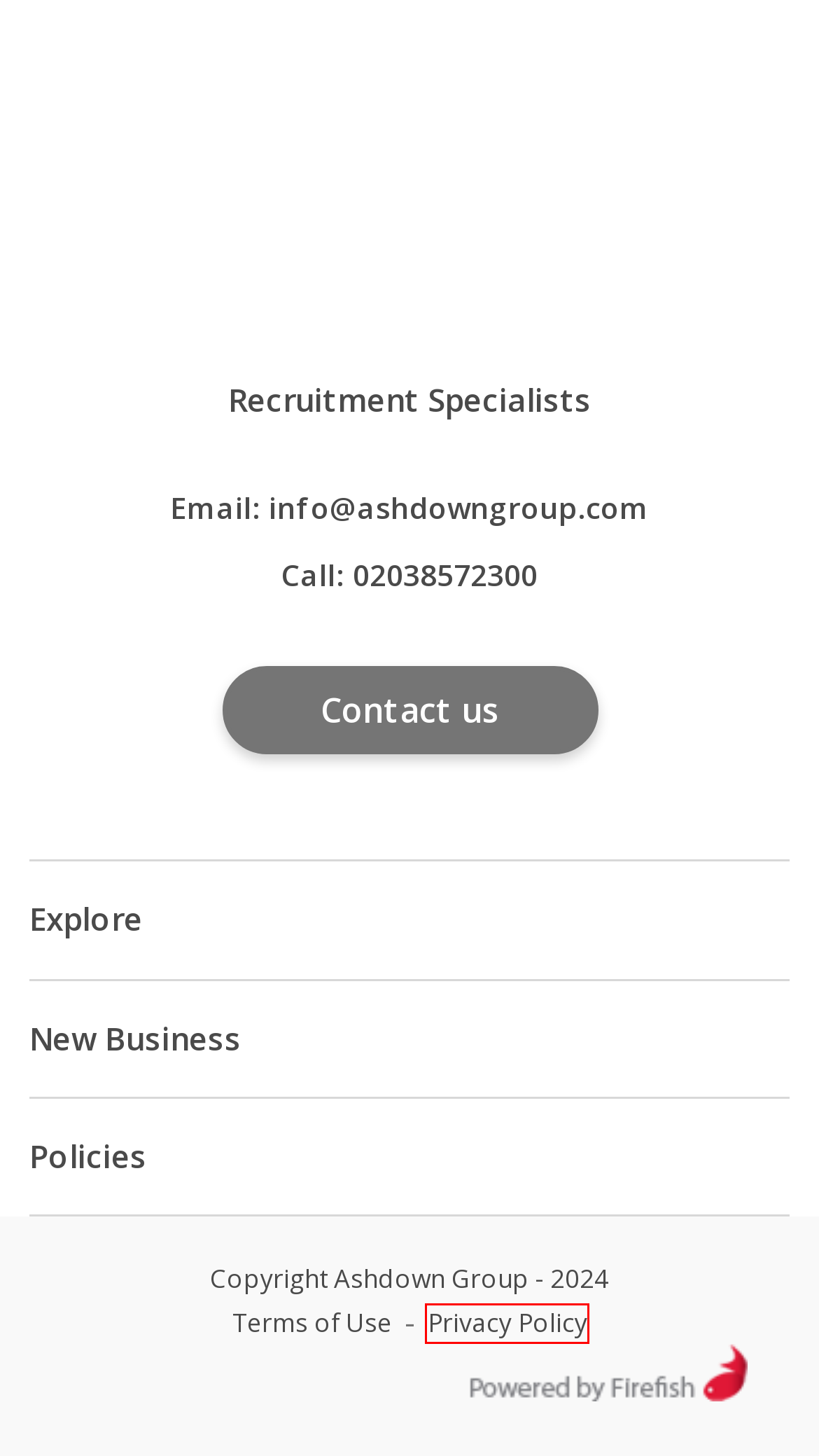Examine the webpage screenshot and identify the UI element enclosed in the red bounding box. Pick the webpage description that most accurately matches the new webpage after clicking the selected element. Here are the candidates:
A. IT Security Engineer London Remote £45,000, Jobs, 23472
B. Privacy Policy | Ashdown
C. Jobs
D. Terms of Use | Ashdown Group
E. Contact Us | Ashdown Group
F. IT Support Analyst, Jobs, 23467
G. Jobs - It support
H. IT Support Engineer, Jobs, 23484

B